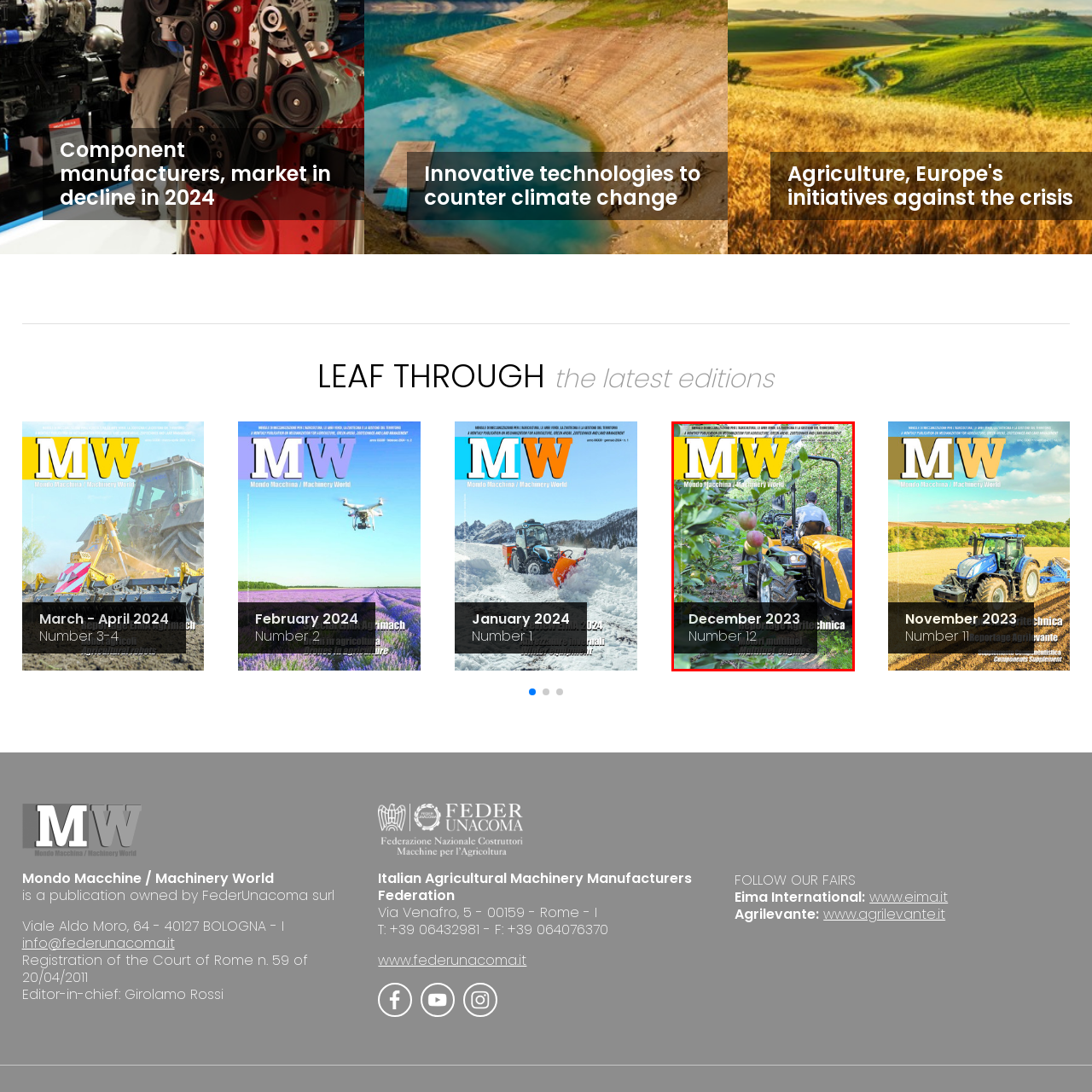Give a detailed caption for the image that is encased within the red bounding box.

This image serves as the cover for the December 2023 edition of "Mondo Macchine / Machinery World," prominently featuring the issue's title in bold yellow letters. A farmer is seen operating a yellow tractor in an orchard, surrounded by lush green trees and apples hanging from the branches, illustrating the blend of technology and agriculture. The bottom of the cover highlights the issue number and month—“December 2023 Number 12”—in white text against a dark background, with an additional emphasis on "Tecnica Agrícola" (Agricultural Technology), suggesting a focus on innovative agricultural practices. This cover visually communicates the magazine's theme of agricultural machinery and its role in modern farming.